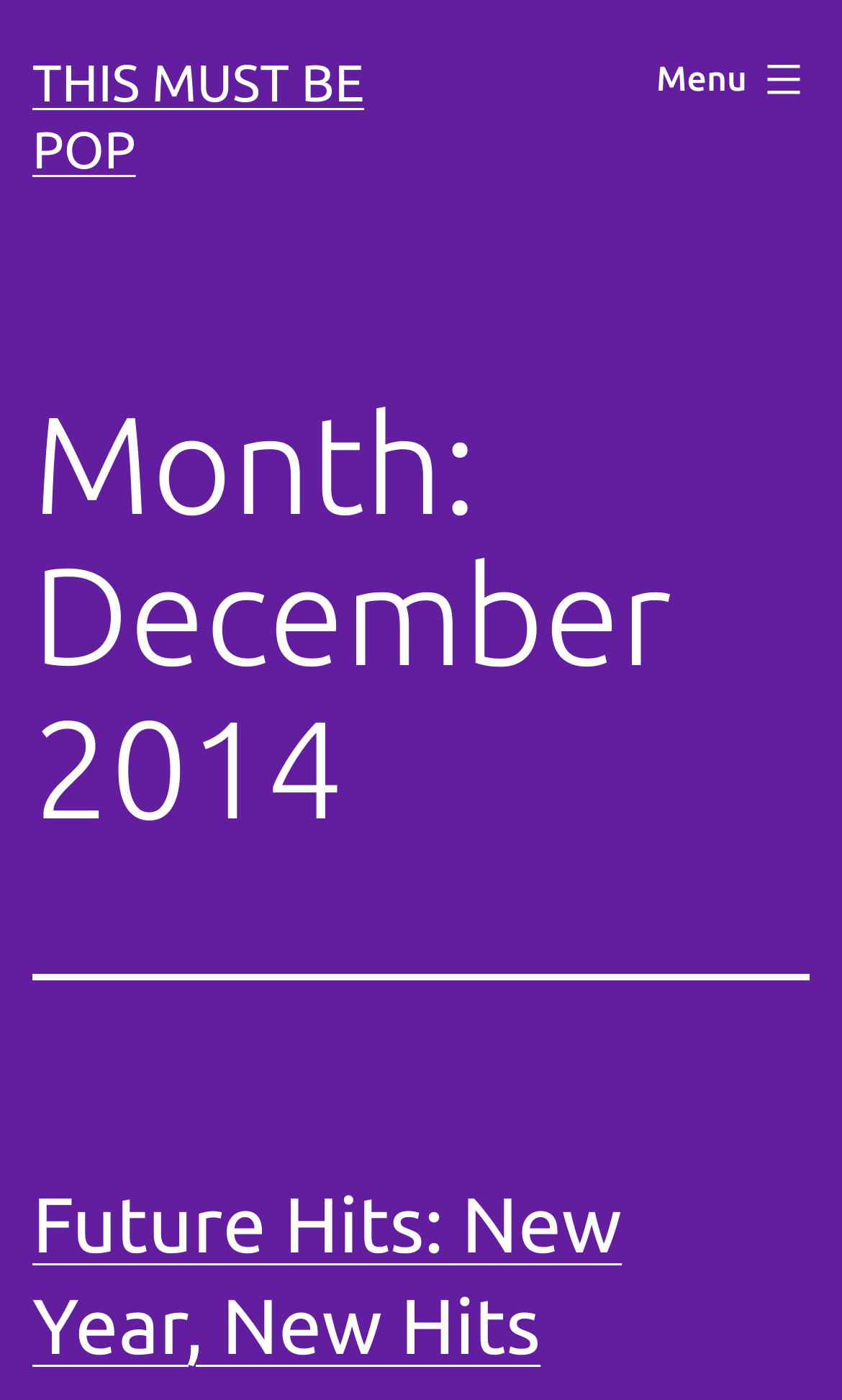Locate the bounding box of the UI element described in the following text: "This Must Be Pop".

[0.038, 0.038, 0.432, 0.128]